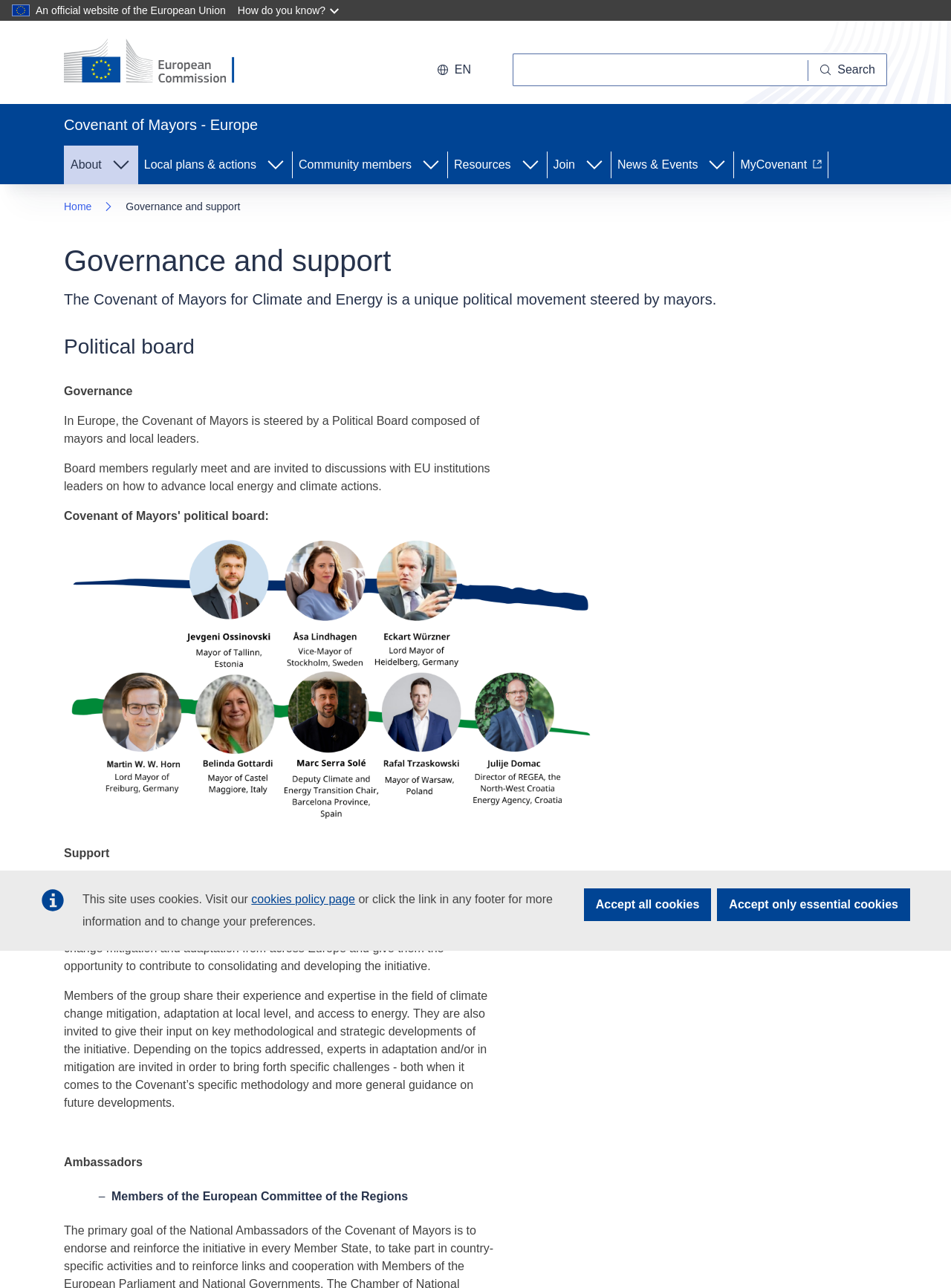Provide the bounding box coordinates for the UI element that is described by this text: "Accept all cookies". The coordinates should be in the form of four float numbers between 0 and 1: [left, top, right, bottom].

[0.614, 0.69, 0.748, 0.715]